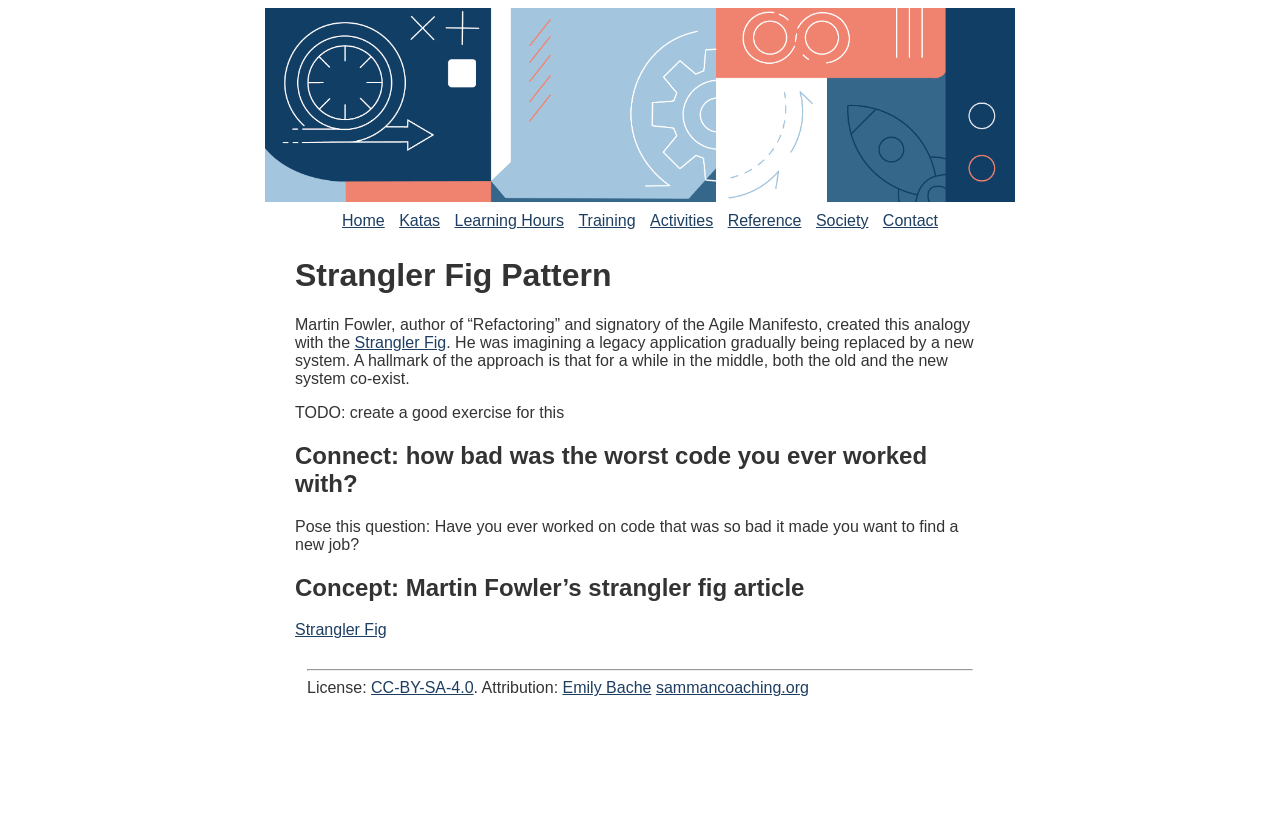What is the question posed in the 'Connect' section?
Please look at the screenshot and answer using one word or phrase.

How bad was the worst code you ever worked with?